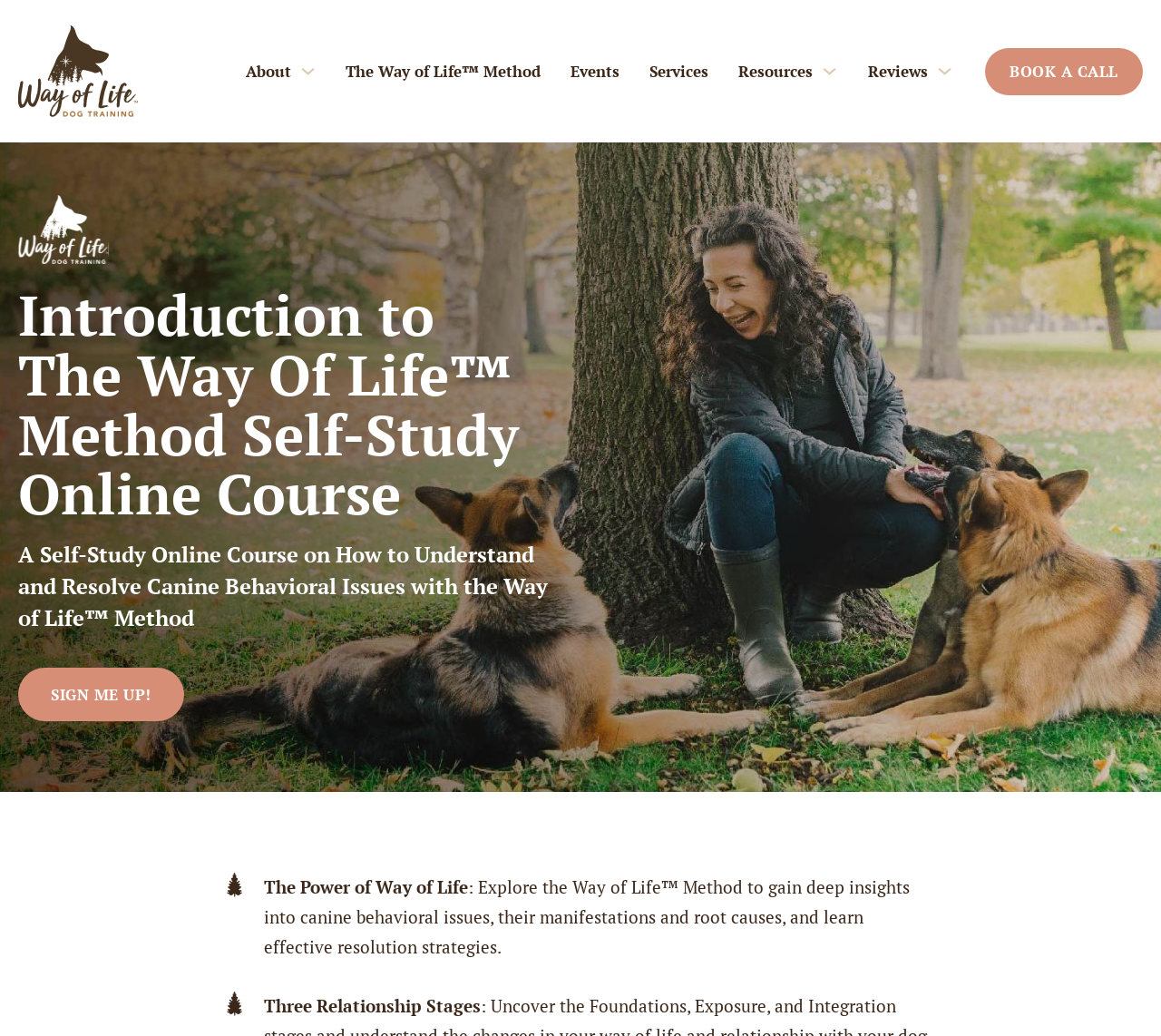What is the topic of the self-study online course?
Please answer the question as detailed as possible.

The self-study online course is focused on understanding and resolving canine behavioral issues, as mentioned in the StaticText 'A Self-Study Online Course on How to Understand and Resolve Canine Behavioral Issues with the Way of Life™ Method'.